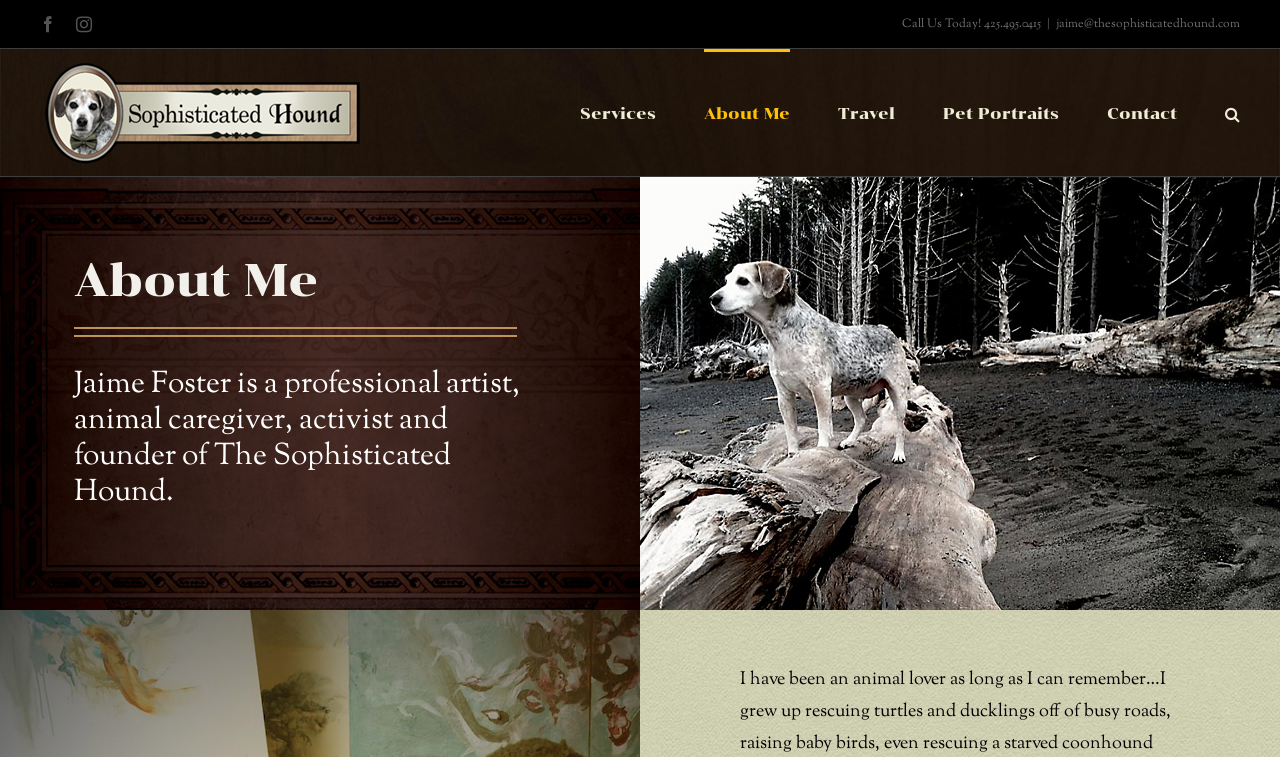Can you show the bounding box coordinates of the region to click on to complete the task described in the instruction: "Call the phone number"?

[0.705, 0.02, 0.813, 0.044]